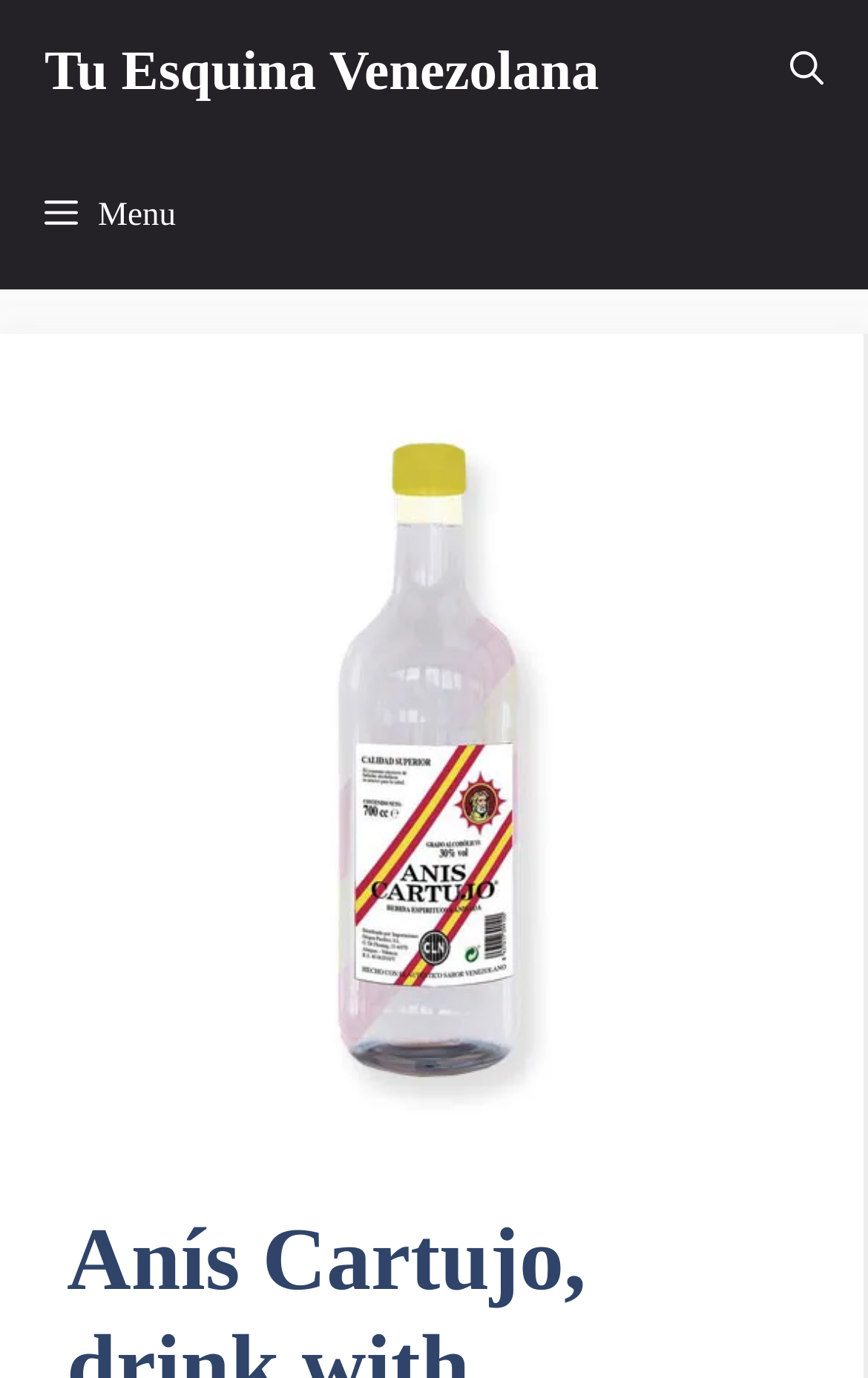Mark the bounding box of the element that matches the following description: "Tu Esquina Venezolana".

[0.051, 0.0, 0.69, 0.105]